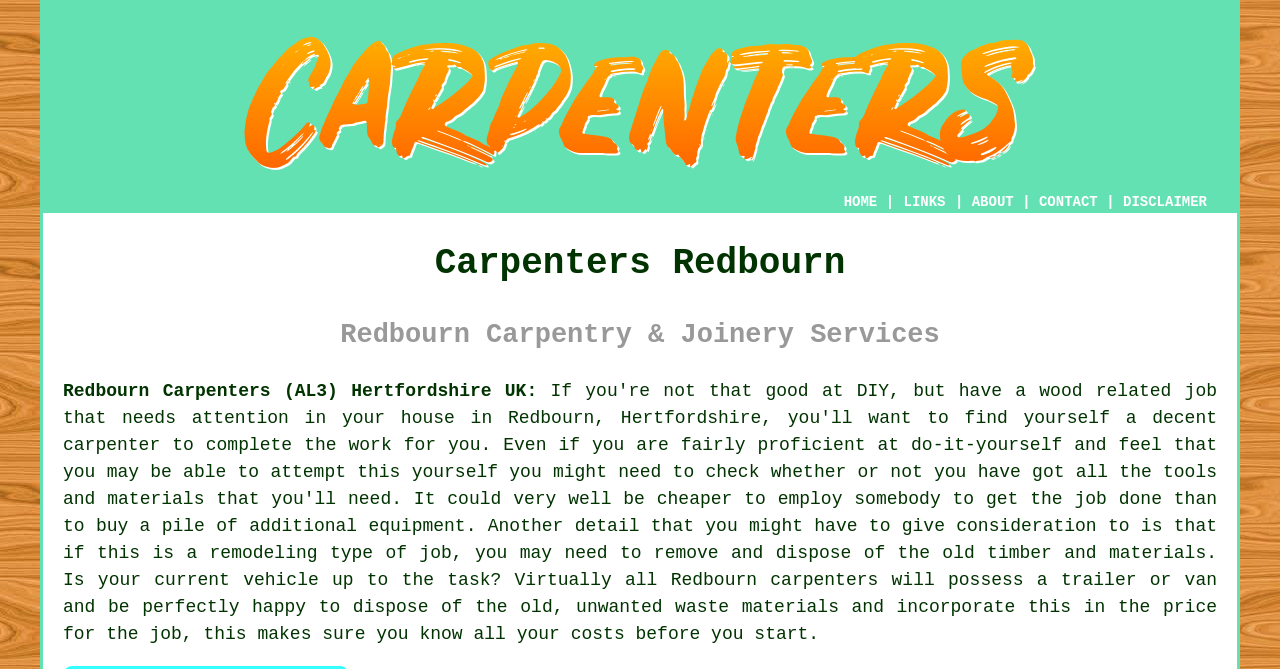What is the location of the service provider?
We need a detailed and exhaustive answer to the question. Please elaborate.

The location of the service provider can be determined by looking at the text 'Redbourn Carpenters (AL3) Hertfordshire UK:' which explicitly mentions the location as Redbourn, Hertfordshire.